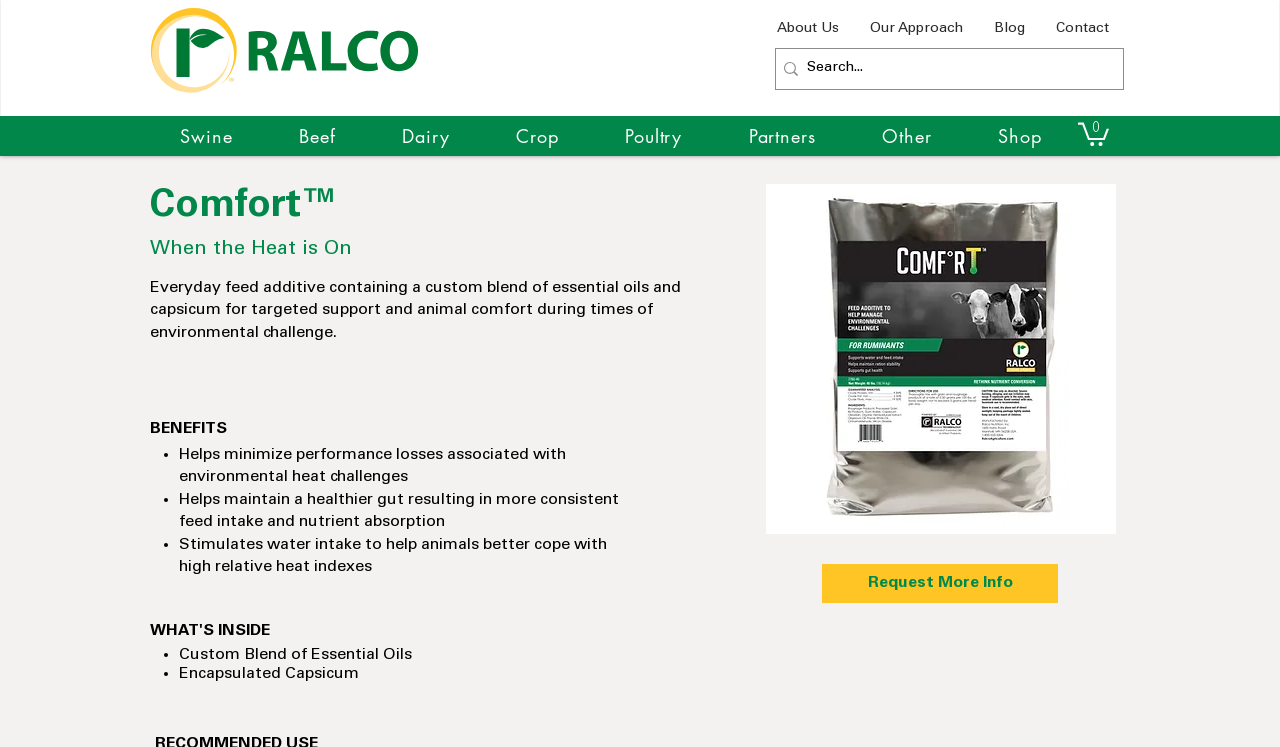Kindly determine the bounding box coordinates for the clickable area to achieve the given instruction: "Go to About Us page".

[0.595, 0.017, 0.667, 0.06]